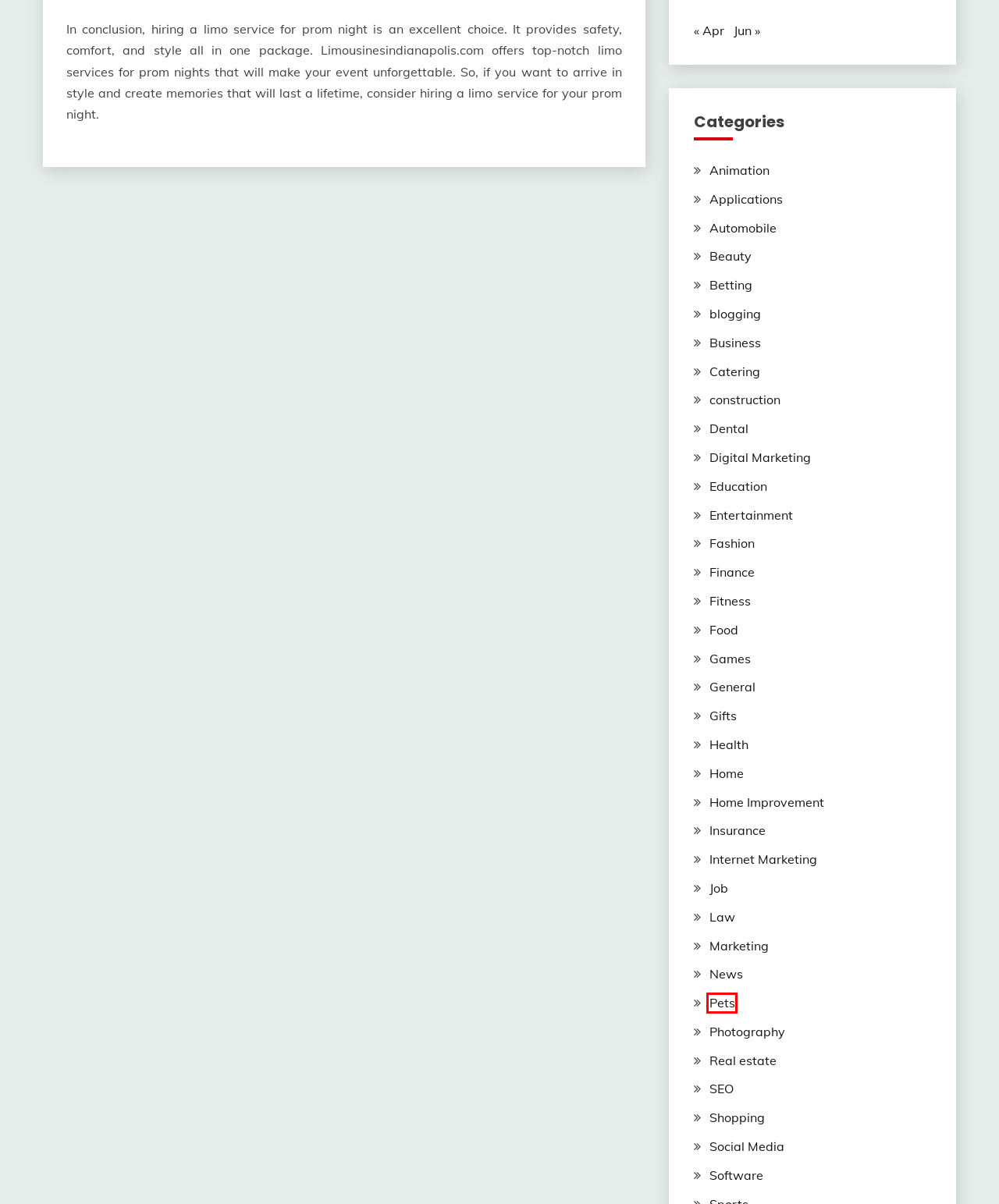Examine the screenshot of the webpage, which has a red bounding box around a UI element. Select the webpage description that best fits the new webpage after the element inside the red bounding box is clicked. Here are the choices:
A. Pets – Hunt Valley Inn
B. SEO – Hunt Valley Inn
C. Real estate – Hunt Valley Inn
D. Animation – Hunt Valley Inn
E. April 2023 – Hunt Valley Inn
F. Betting – Hunt Valley Inn
G. Games – Hunt Valley Inn
H. Job – Hunt Valley Inn

A